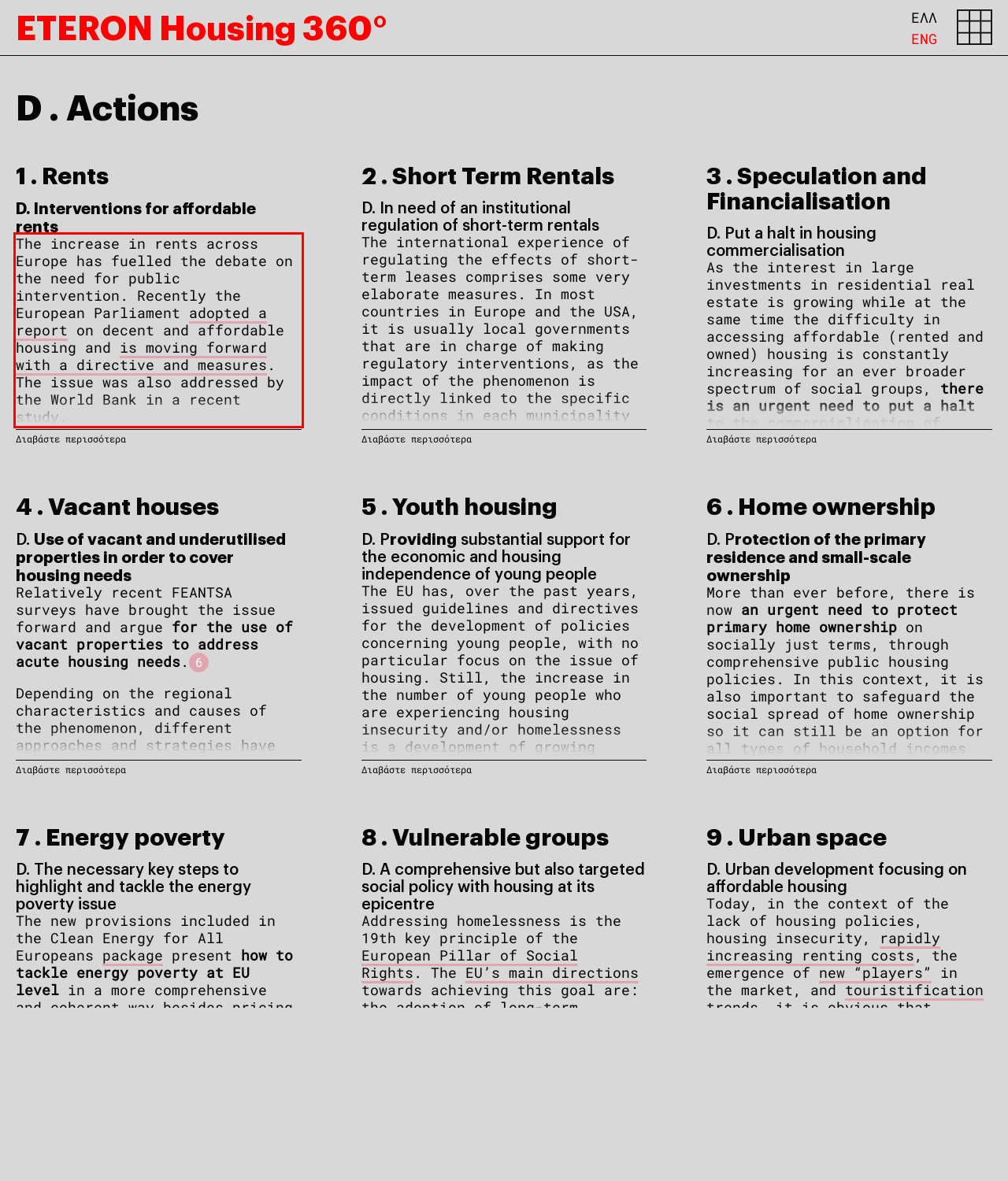With the given screenshot of a webpage, locate the red rectangle bounding box and extract the text content using OCR.

The increase in rents across Europe has fuelled the debate on the need for public intervention. Recently the European Parliament adopted a report on decent and affordable housing and is moving forward with a directive and measures. The issue was also addressed by the World Bank in a recent study.